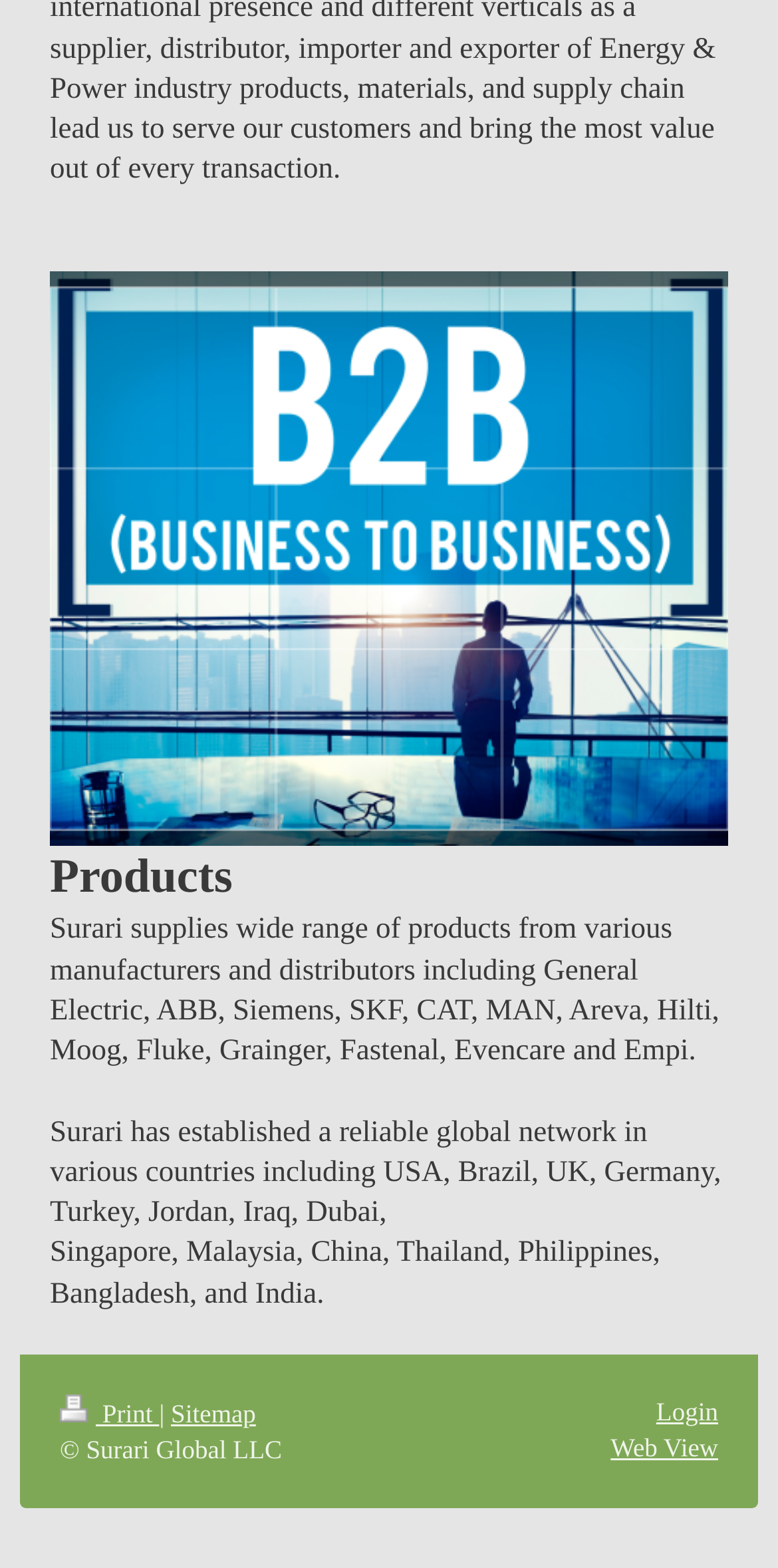Using the element description provided, determine the bounding box coordinates in the format (top-left x, top-left y, bottom-right x, bottom-right y). Ensure that all values are floating point numbers between 0 and 1. Element description: Web View

[0.785, 0.914, 0.923, 0.933]